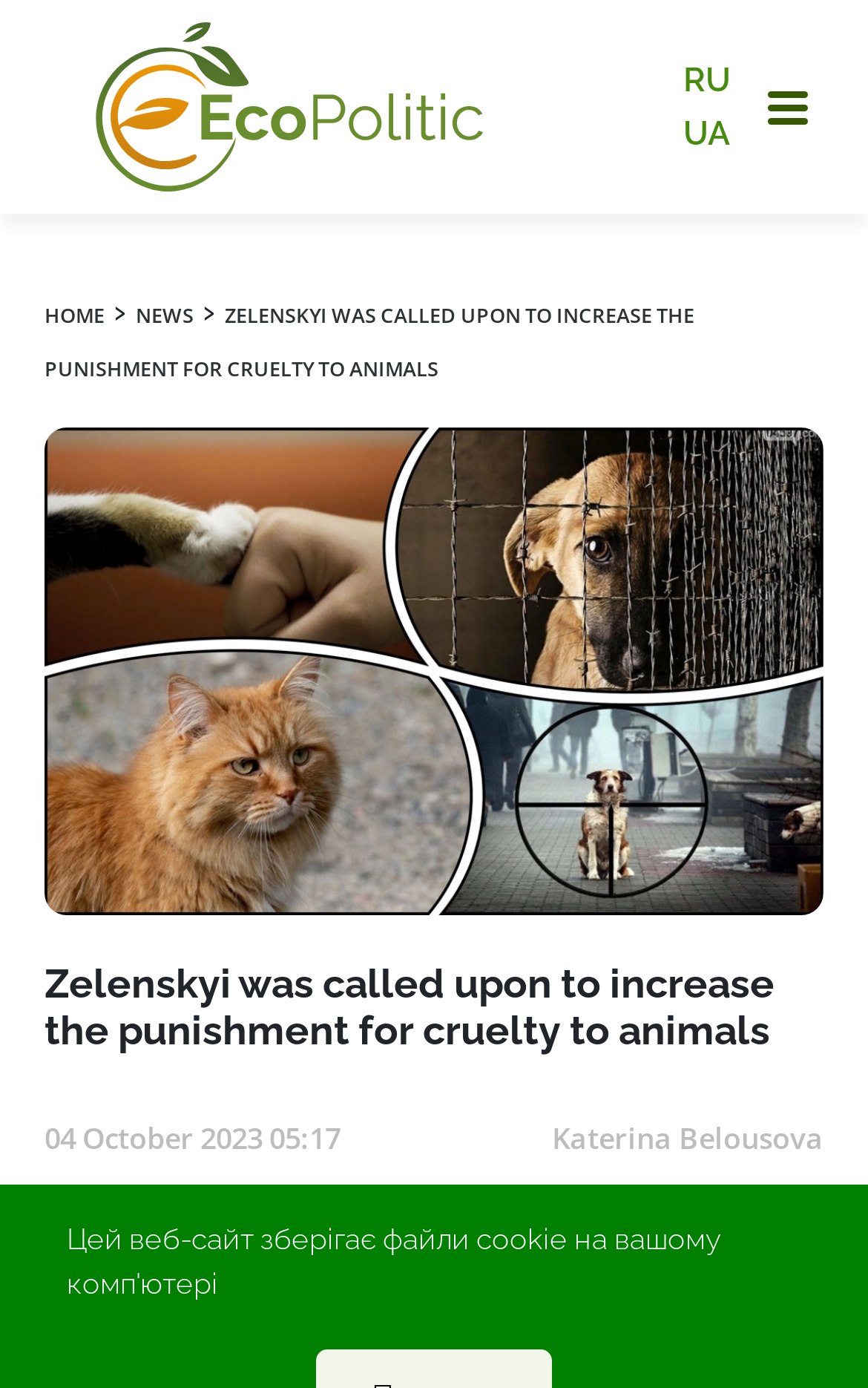Find the coordinates for the bounding box of the element with this description: "News".

[0.156, 0.217, 0.223, 0.237]